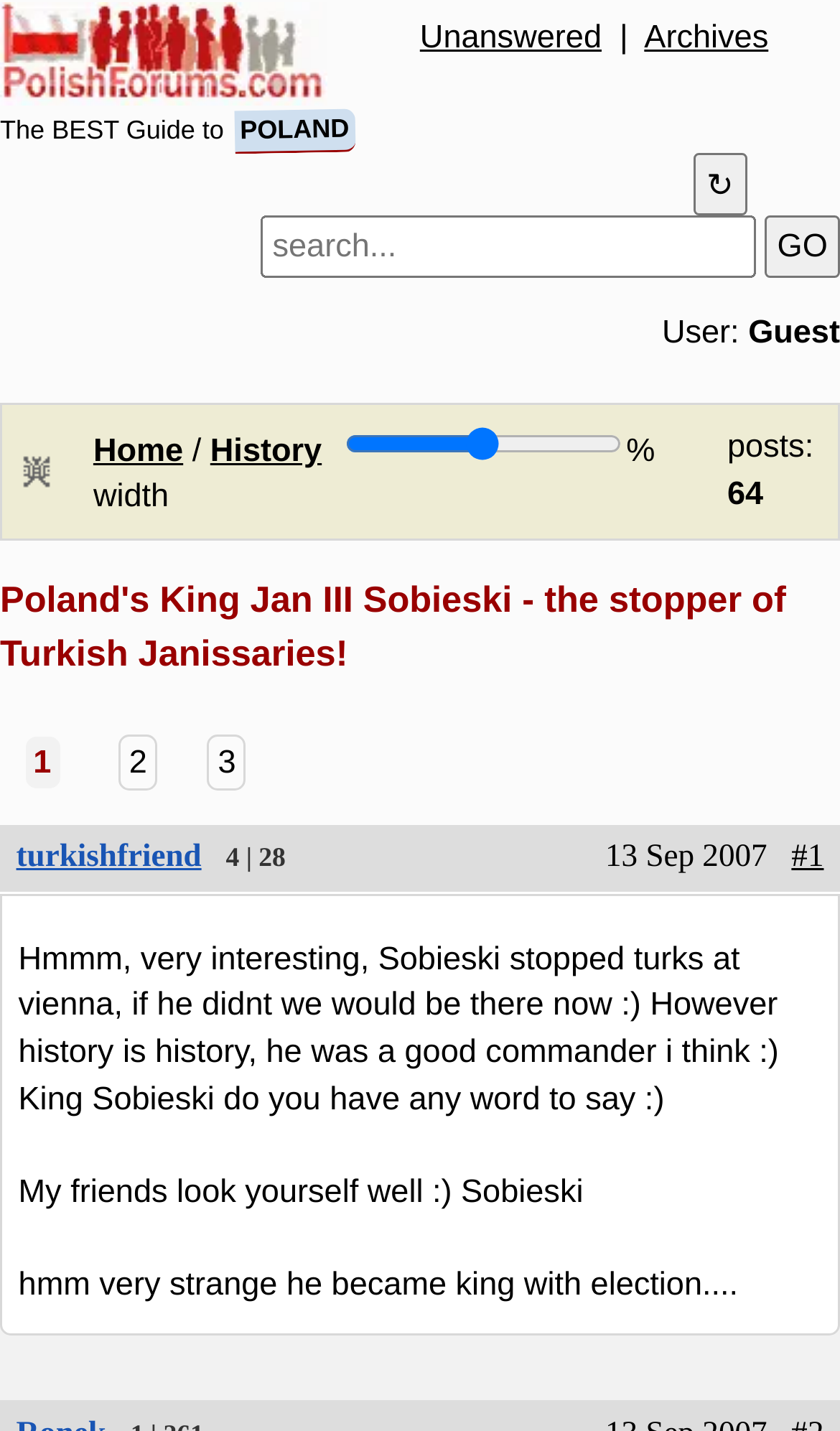Locate the coordinates of the bounding box for the clickable region that fulfills this instruction: "Click the 'turkishfriend' link".

[0.019, 0.587, 0.24, 0.611]